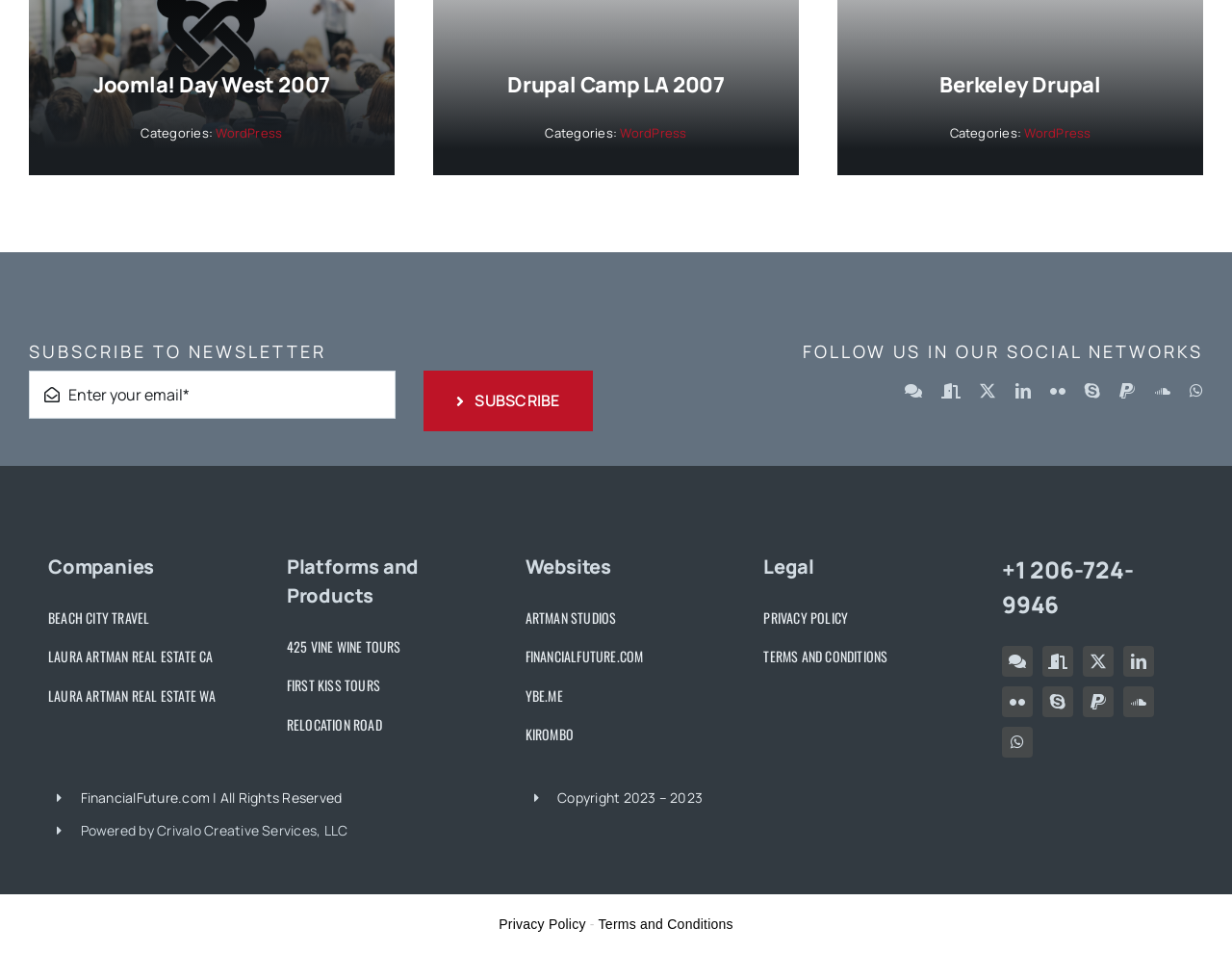Find and indicate the bounding box coordinates of the region you should select to follow the given instruction: "Go to Berkeley Drupal".

[0.763, 0.074, 0.894, 0.104]